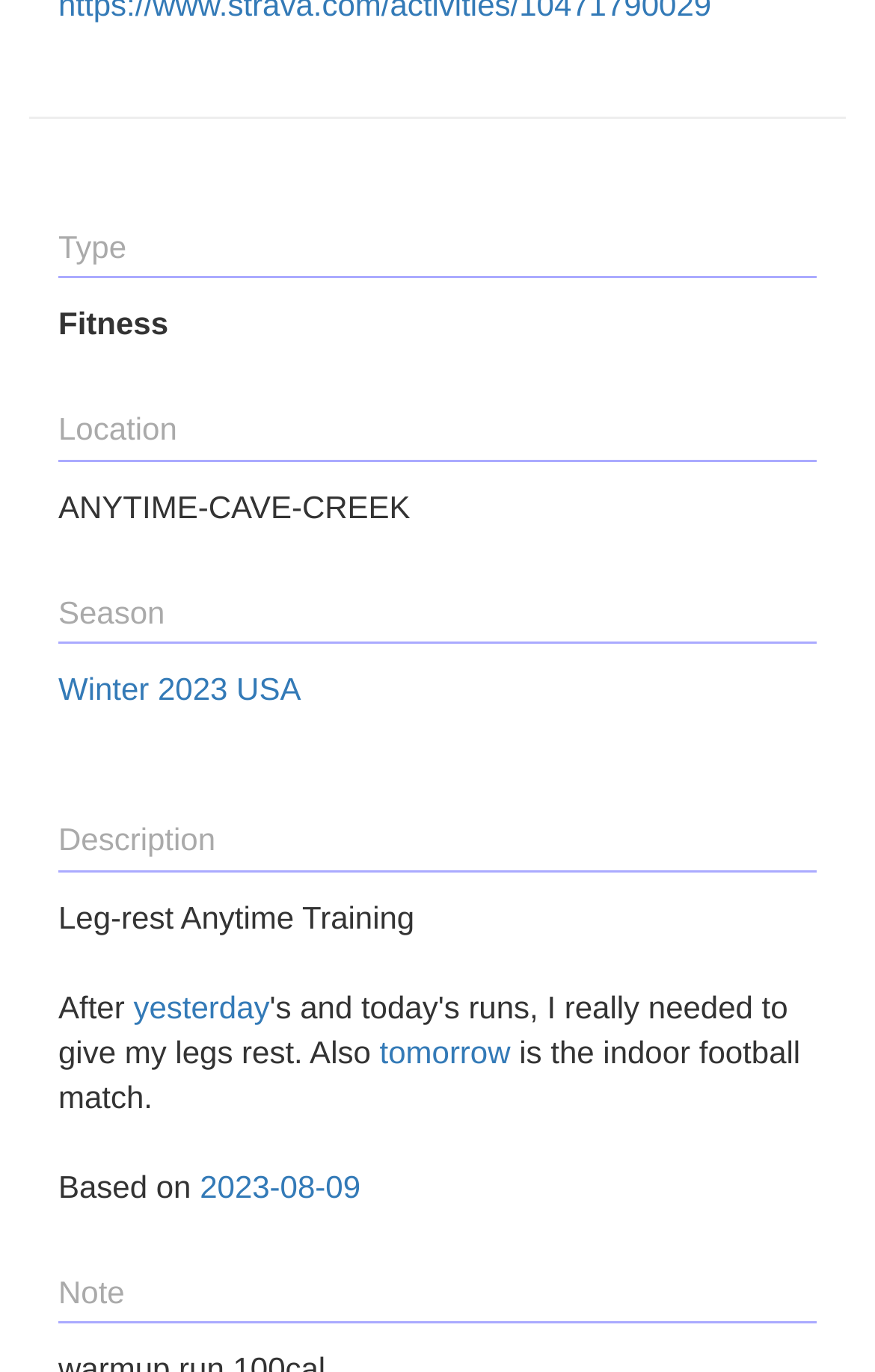Use the information in the screenshot to answer the question comprehensively: Where is the training location?

I found a heading 'Location' followed by a static text 'ANYTIME-CAVE-CREEK', which indicates that the location of the training is ANYTIME-CAVE-CREEK.